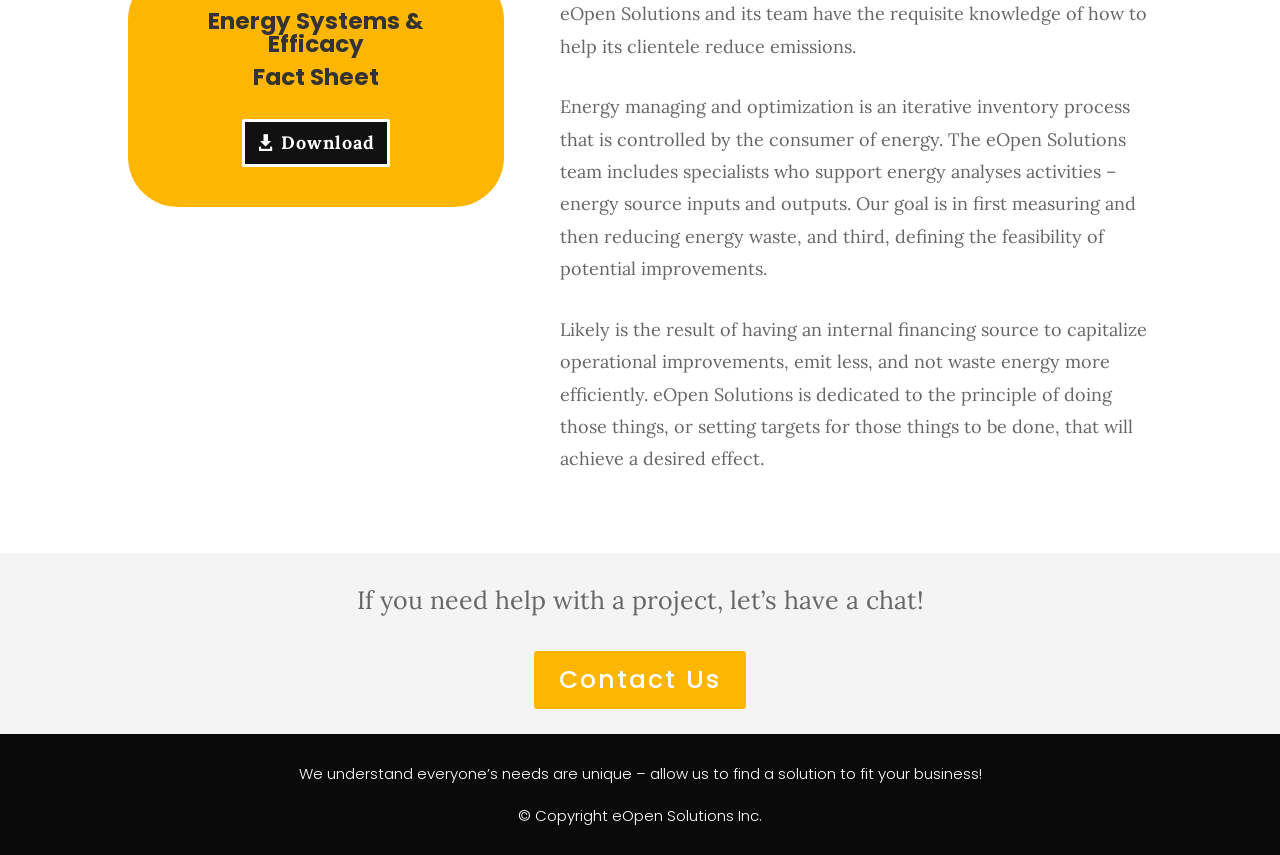Look at the image and write a detailed answer to the question: 
What is the main topic of this webpage?

The main topic of this webpage is 'Energy Systems' because the first heading element on the page is 'Energy Systems & Efficacy', and the subsequent text elements discuss energy management and optimization.